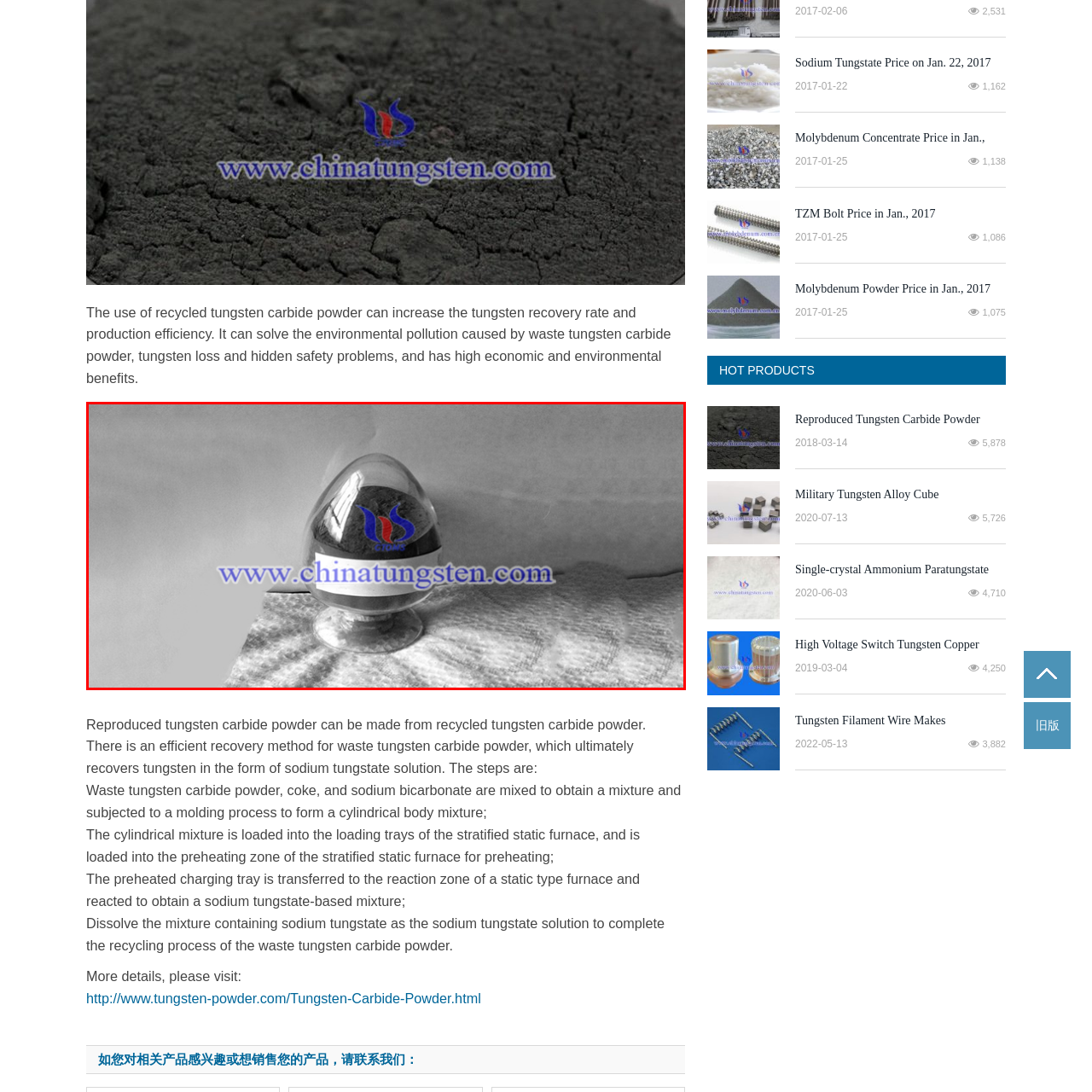Give a comprehensive description of the picture highlighted by the red border.

The image showcases a glass container filled with recycled tungsten carbide powder, accentuated by a prominent logo on the front. The container has an elegant egg-shaped design, highlighting the fine texture of the powder inside. This visual representation illustrates the concept of sustainability and efficiency in the recycling of tungsten carbide, a material valued for its durability and application in various industrial processes. The surrounding surface is lightly textured, further emphasizing the innovative approach to waste management that enhances tungsten recovery rates, ultimately benefiting both economic and environmental factors. The image effectively communicates the potential benefits of using recycled tungsten carbide powder, reinforcing its importance in the materials industry.